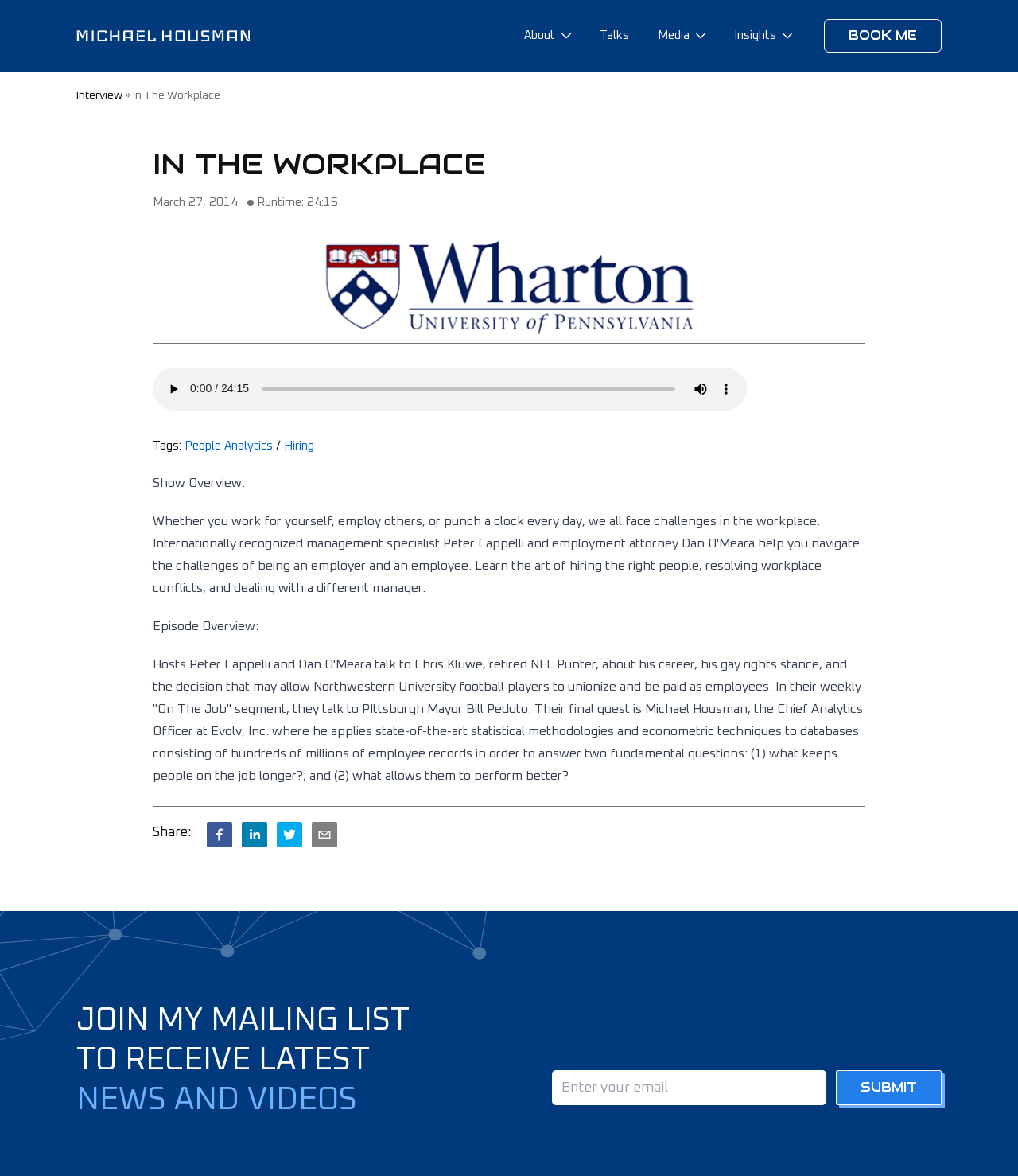Locate the bounding box coordinates of the region to be clicked to comply with the following instruction: "Submit your email". The coordinates must be four float numbers between 0 and 1, in the form [left, top, right, bottom].

[0.821, 0.91, 0.925, 0.94]